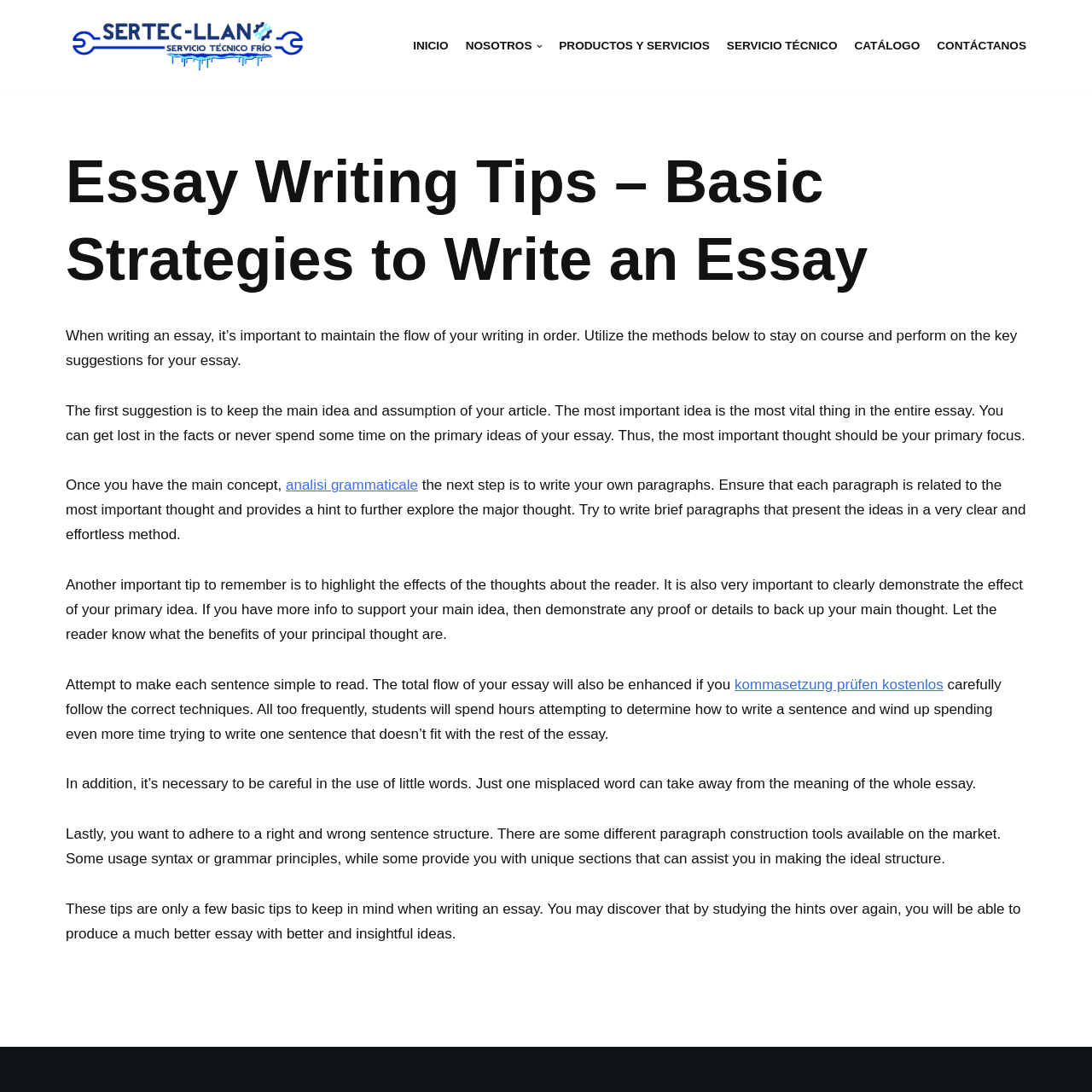Using the format (top-left x, top-left y, bottom-right x, bottom-right y), and given the element description, identify the bounding box coordinates within the screenshot: Saltar al contenido

[0.0, 0.025, 0.023, 0.041]